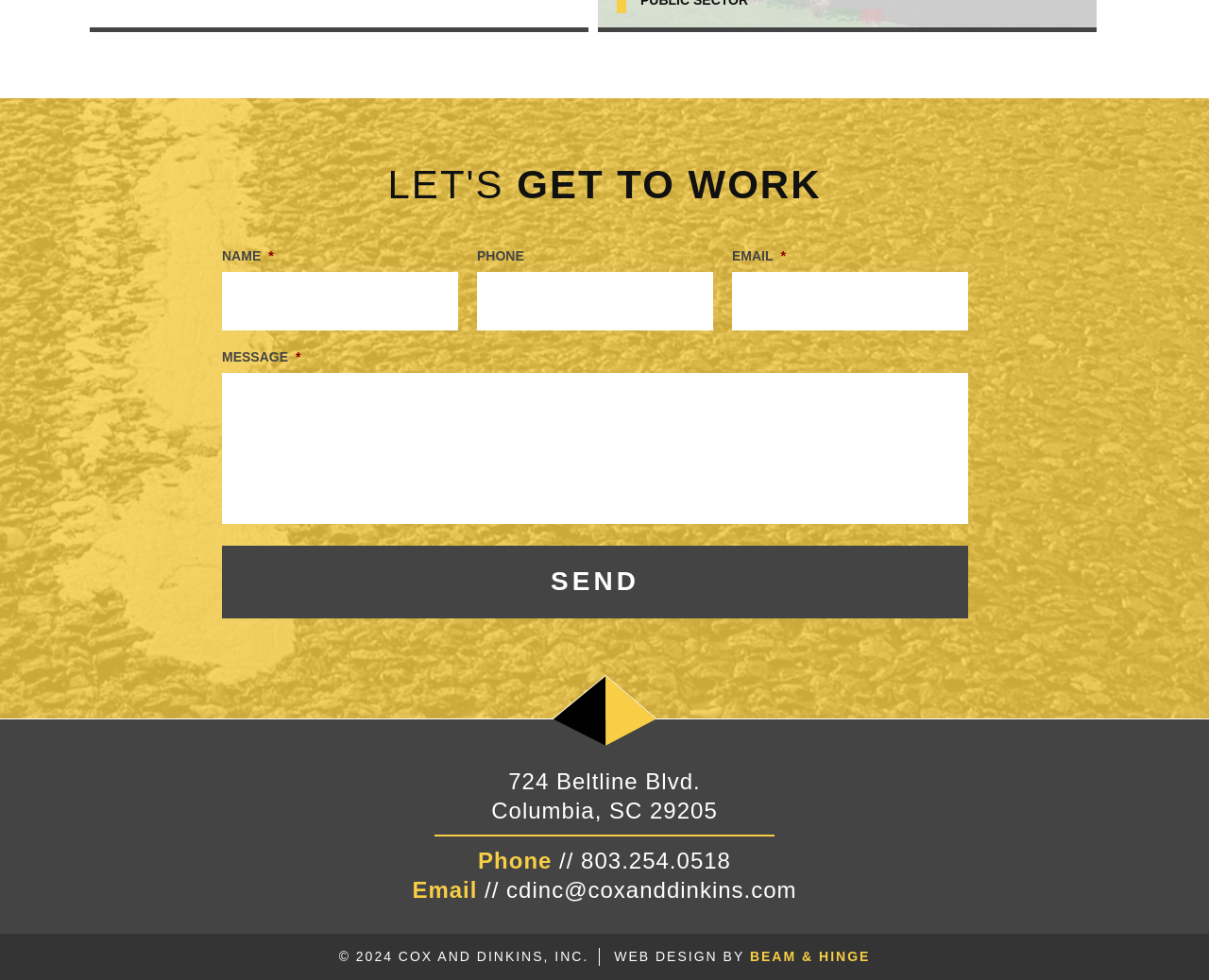Please identify the bounding box coordinates of the region to click in order to complete the given instruction: "Read more about D.C. Powerhouse Duo Shor and Sitney". The coordinates should be four float numbers between 0 and 1, i.e., [left, top, right, bottom].

None